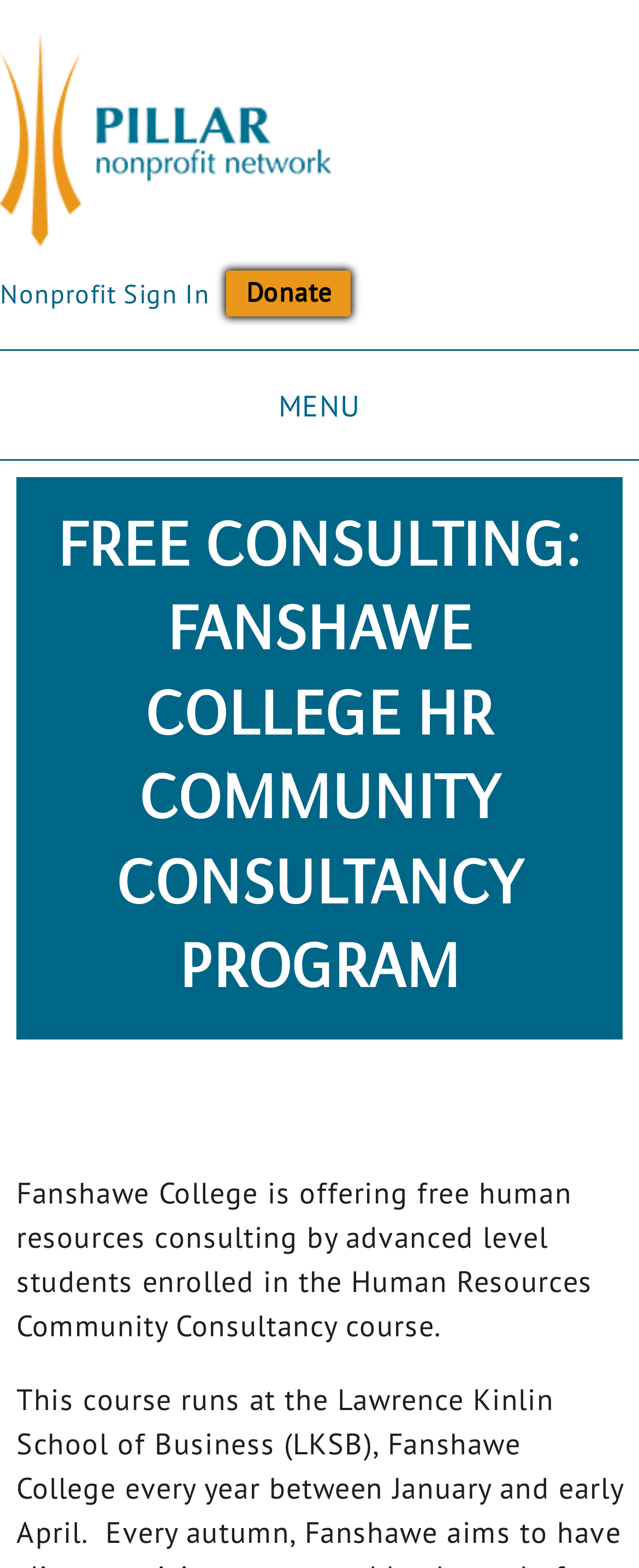What is Fanshawe College offering?
Kindly offer a comprehensive and detailed response to the question.

Based on the webpage, Fanshawe College is offering free human resources consulting by advanced level students enrolled in the Human Resources Community Consultancy course, as stated in the static text element.